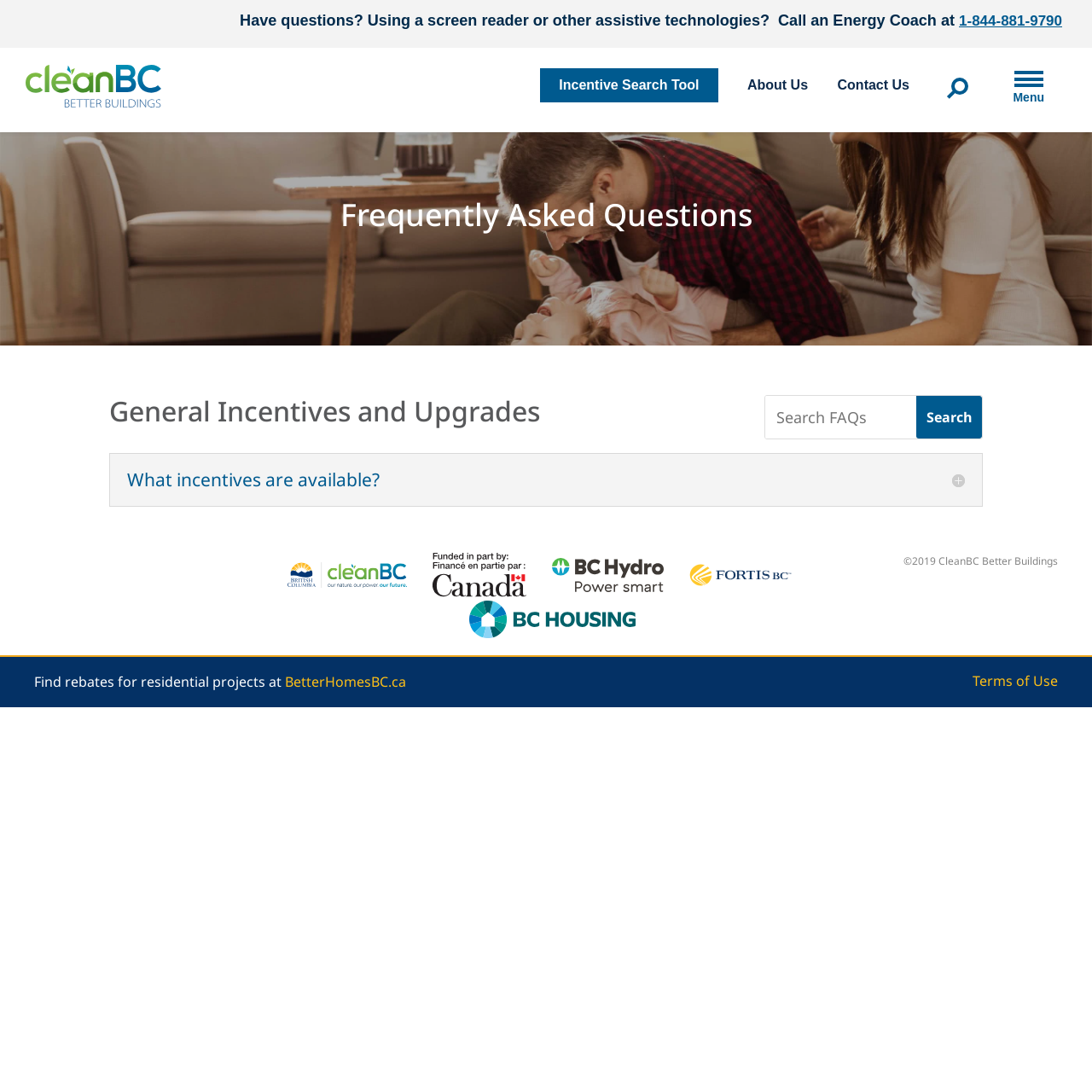Please provide the bounding box coordinates for the element that needs to be clicked to perform the following instruction: "Click on the link to PICO Southern Africa". The coordinates should be given as four float numbers between 0 and 1, i.e., [left, top, right, bottom].

None